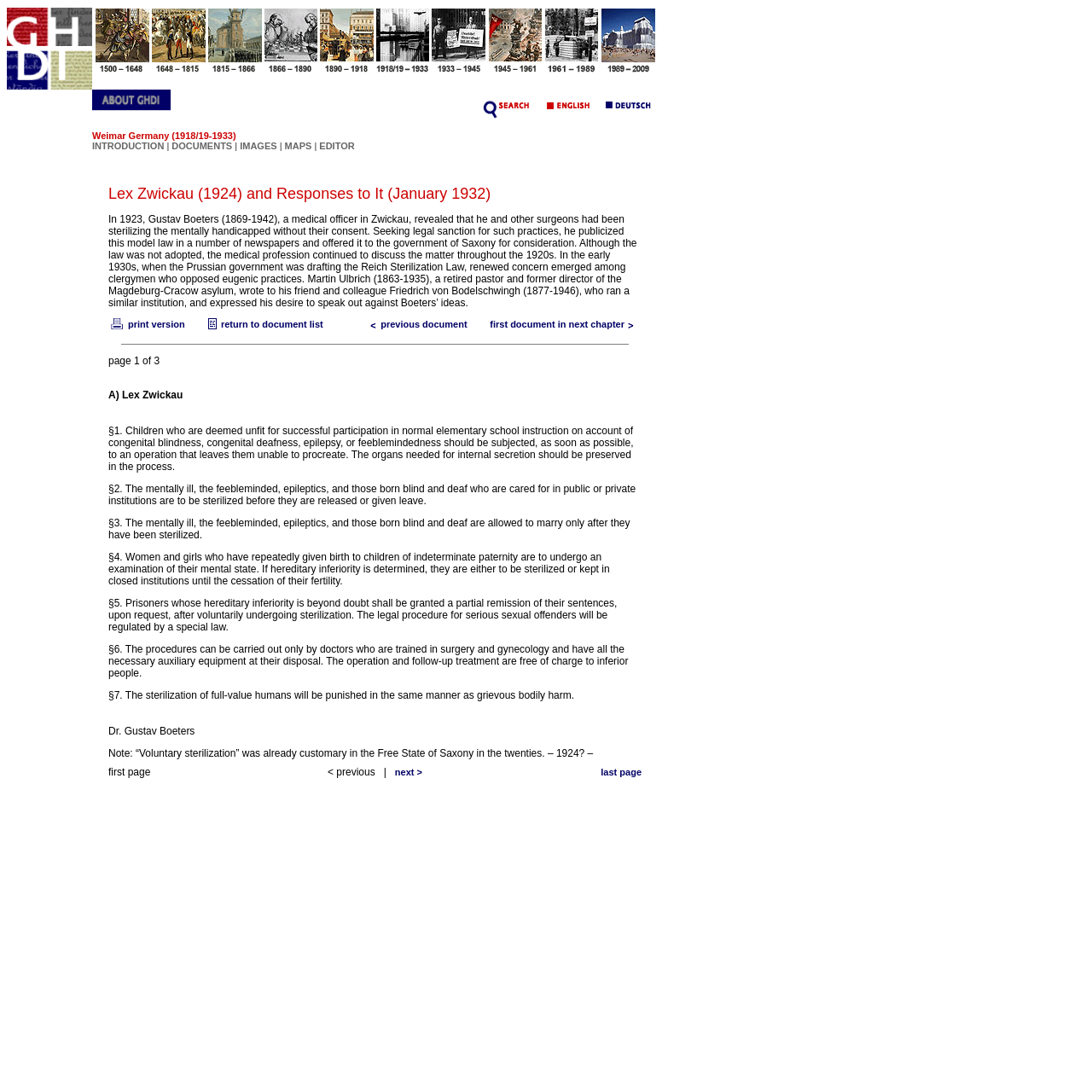Locate the bounding box coordinates of the UI element described by: "print version". Provide the coordinates as four float numbers between 0 and 1, formatted as [left, top, right, bottom].

[0.099, 0.292, 0.169, 0.302]